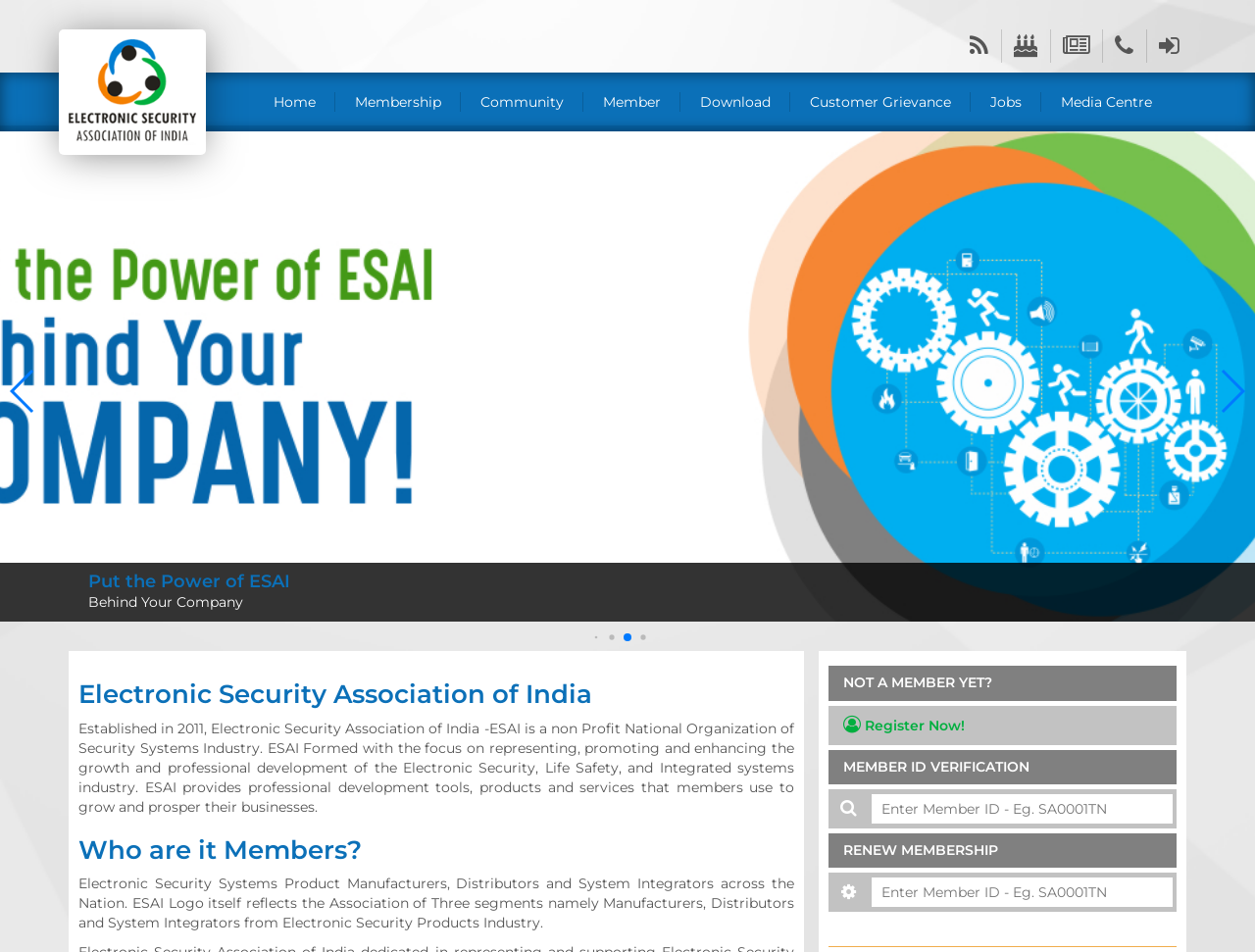Pinpoint the bounding box coordinates of the area that must be clicked to complete this instruction: "Click the Register Now button".

[0.18, 0.622, 0.255, 0.643]